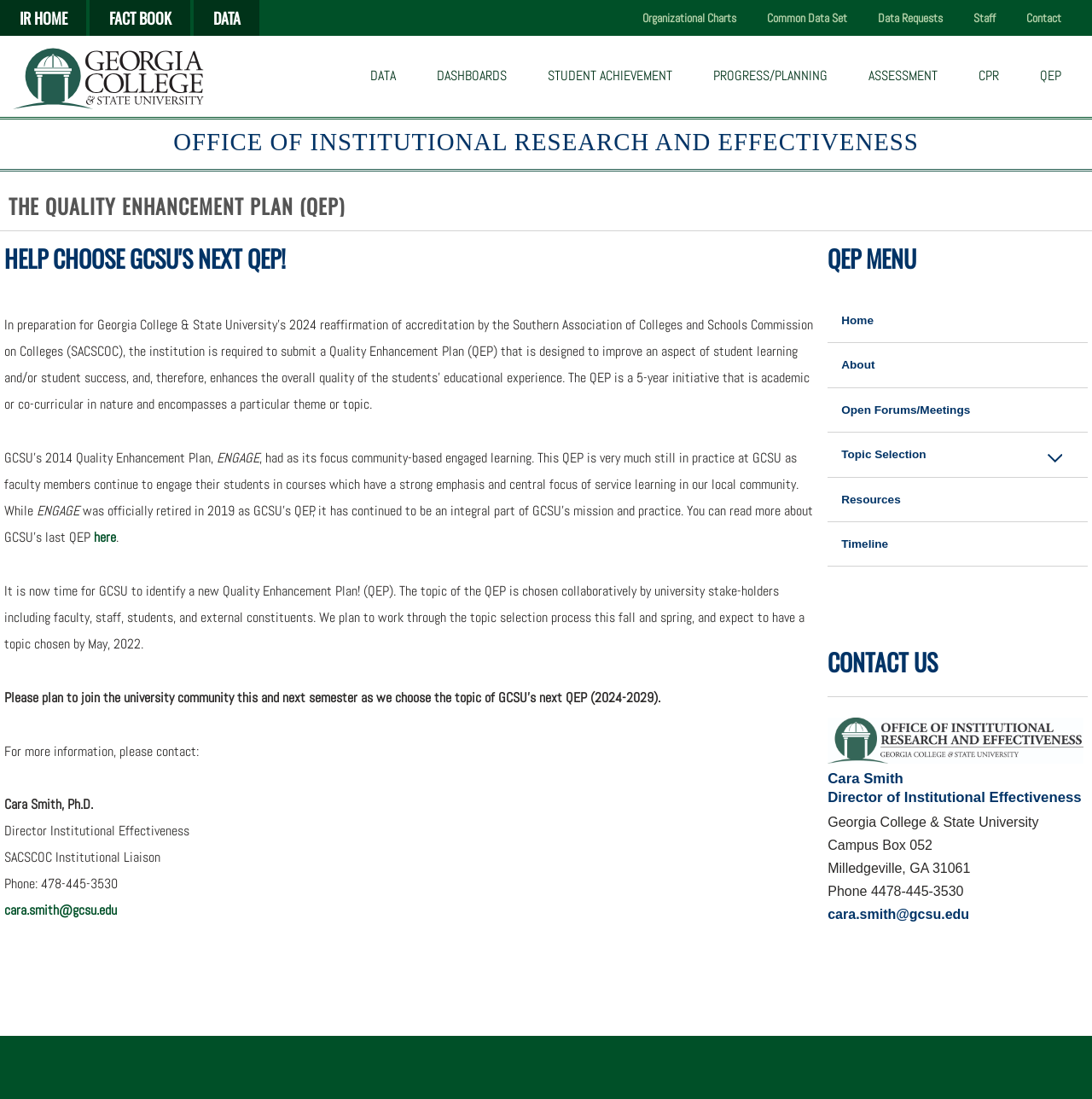Create a full and detailed caption for the entire webpage.

The webpage is about the Office of Institutional Research and Effectiveness at Georgia College & State University. At the top, there is a link to skip to the main content. Below that, there is a navigation menu with links to different sections, including IR Home, Fact Book, Data, Organizational Charts, Common Data Set, Data Requests, Staff, and Contact.

On the left side, there is a university logo with a link to the home page. Below the logo, there are links to different sections, including DATA, DASHBOARDS, STUDENT ACHIEVEMENT, PROGRESS/PLANNING, ASSESSMENT, CPR, and QEP.

The main content of the page is divided into two columns. The left column has a heading that says "OFFICE OF INSTITUTIONAL RESEARCH AND EFFECTIVENESS" and another heading that says "THE QUALITY ENHANCEMENT PLAN (QEP)". Below that, there is an article that explains the QEP, which is a plan to enhance student learning through community-based engaged learning. The article also mentions that it is time to identify a new QEP and invites stakeholders to participate in the topic selection process.

The right column has a heading that says "QEP MENU" and provides links to different sections, including Home, About, Open Forums/Meetings, Topic Selection, Resources, and Timeline. Below that, there is a contact section with the director's information, including name, title, phone number, and email address.

There are two images on the page, one is the university logo, and the other is an image in the contact section. There are also several headings and static text throughout the page that provide additional information about the Office of Institutional Research and Effectiveness and the QEP.